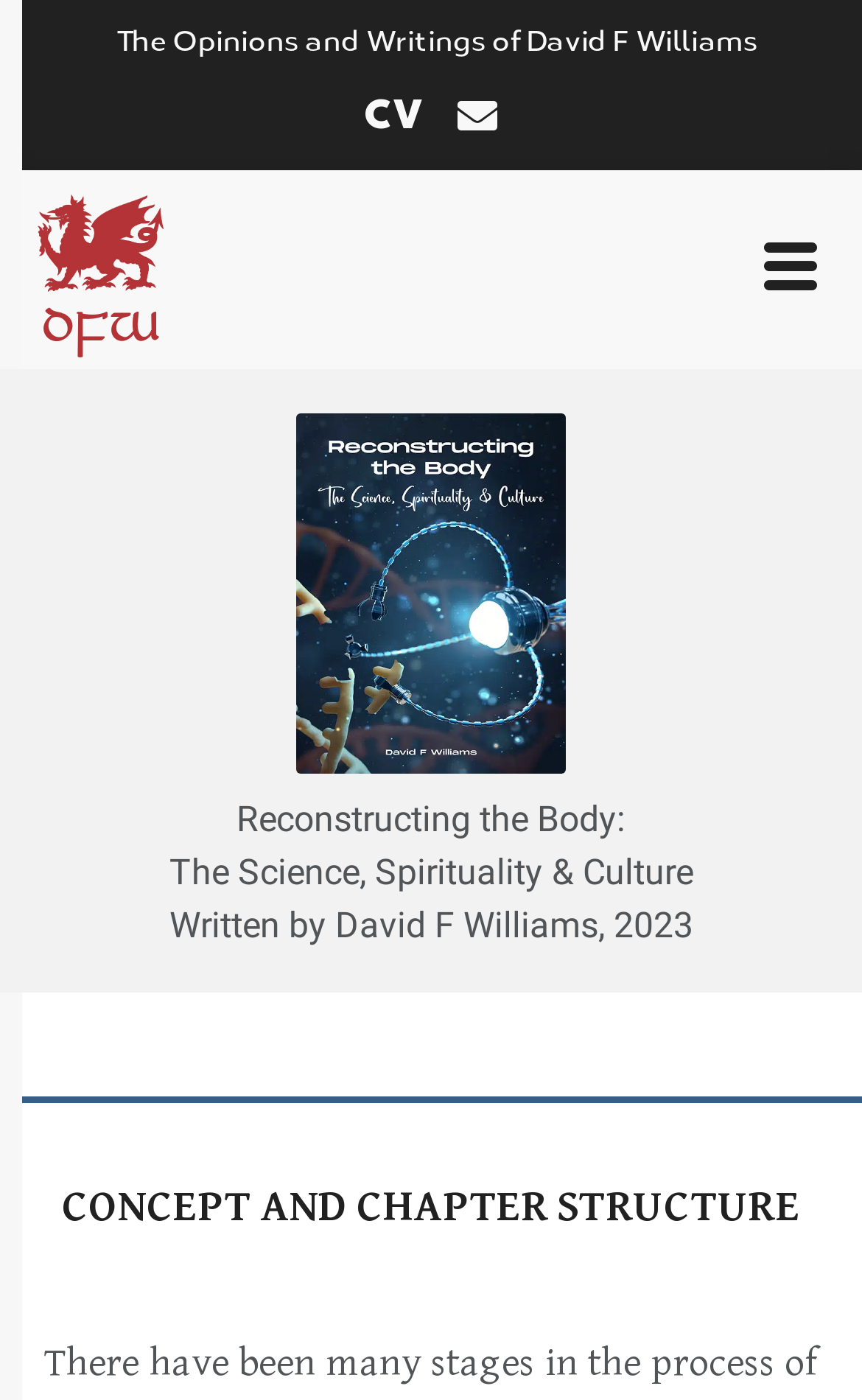What is the title of the book?
Please ensure your answer to the question is detailed and covers all necessary aspects.

The title of the book is mentioned in the text 'Reconstructing the Body: The Science, Spirituality and Culture by David F Williams' which is located above the image of the book cover.